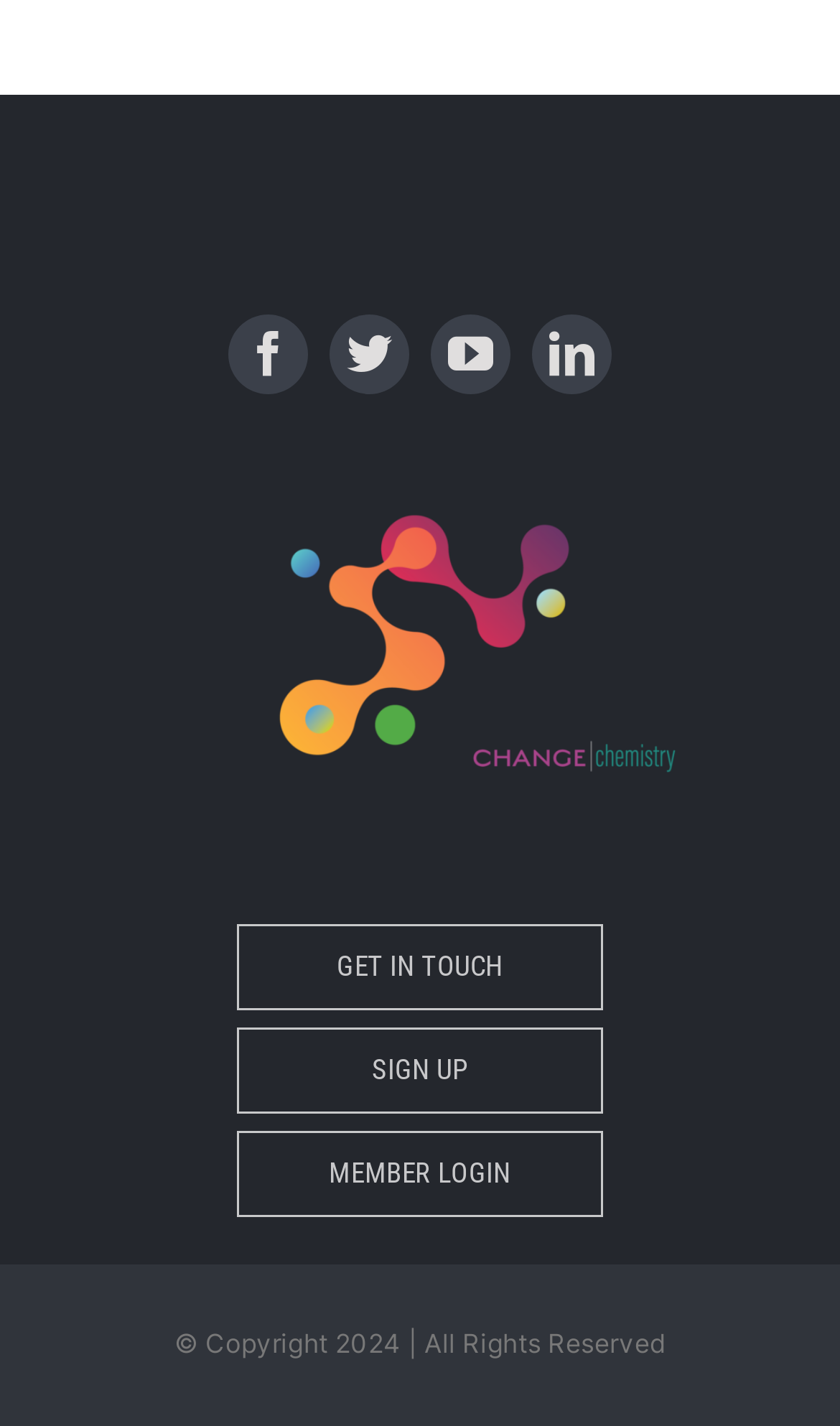Provide a brief response to the question using a single word or phrase: 
What is the copyright year of the website?

2024